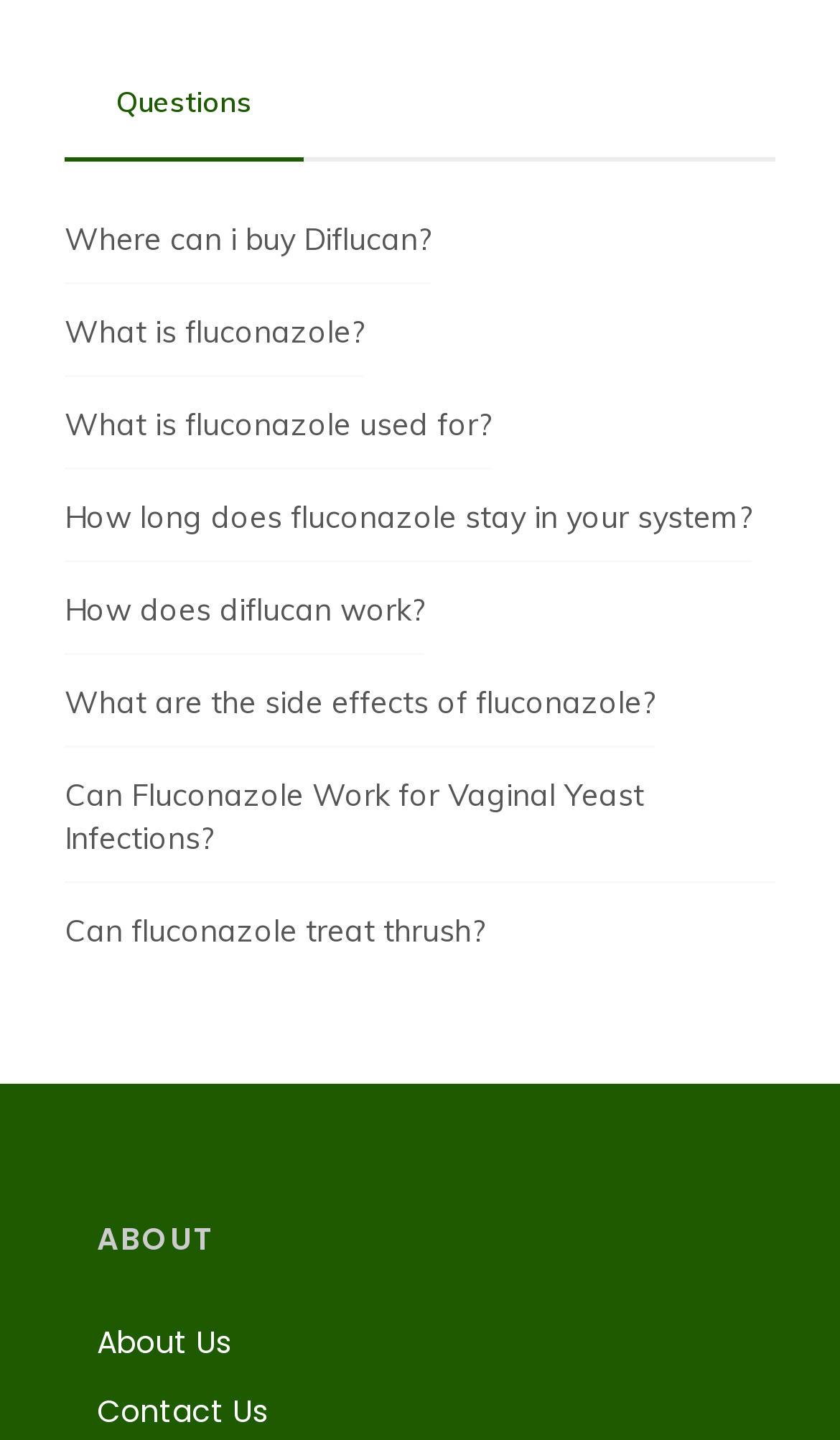Provide the bounding box coordinates for the UI element described in this sentence: "What is fluconazole used for?". The coordinates should be four float values between 0 and 1, i.e., [left, top, right, bottom].

[0.077, 0.28, 0.585, 0.31]